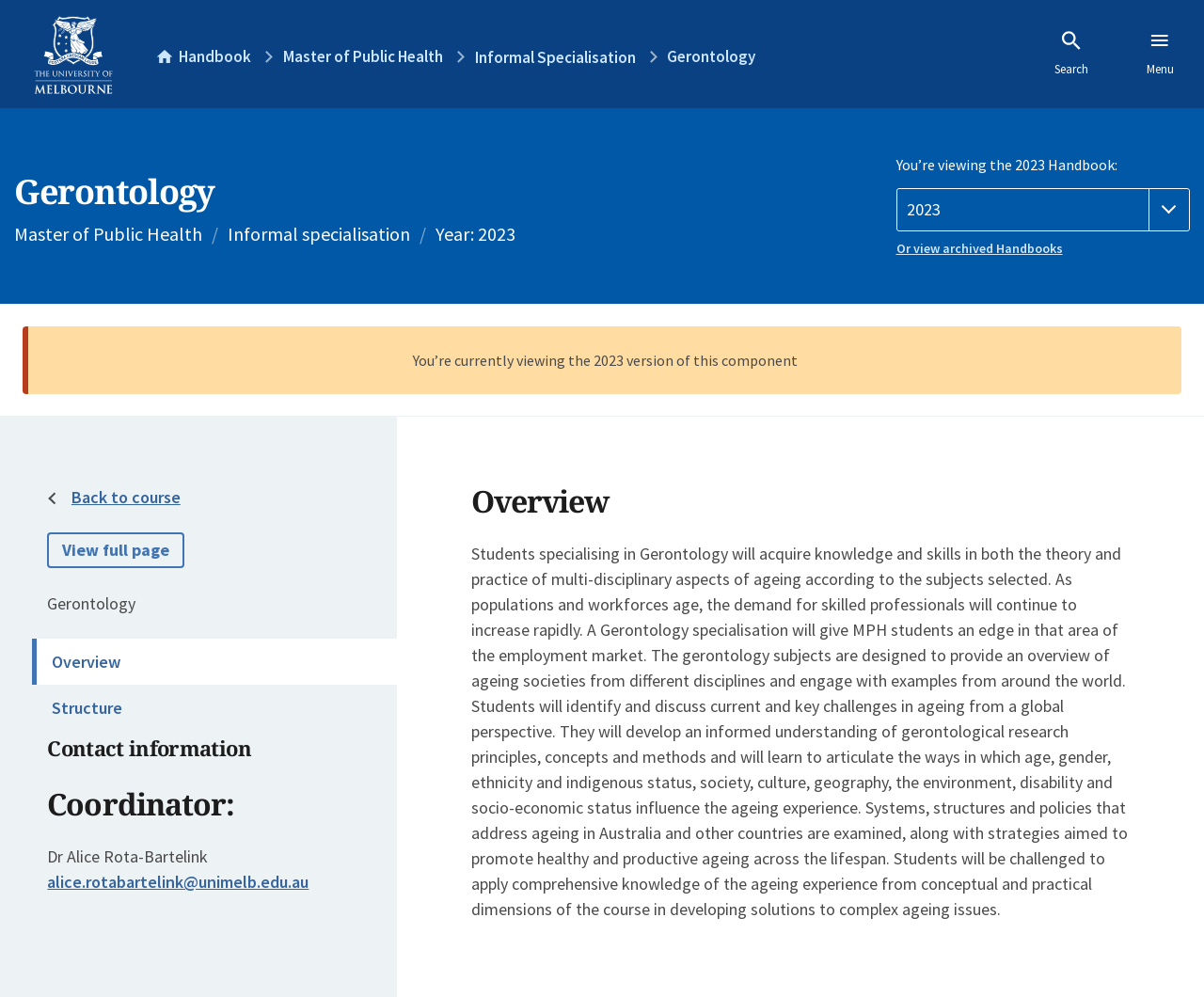Bounding box coordinates are specified in the format (top-left x, top-left y, bottom-right x, bottom-right y). All values are floating point numbers bounded between 0 and 1. Please provide the bounding box coordinate of the region this sentence describes: Master of Public Health

[0.235, 0.048, 0.368, 0.066]